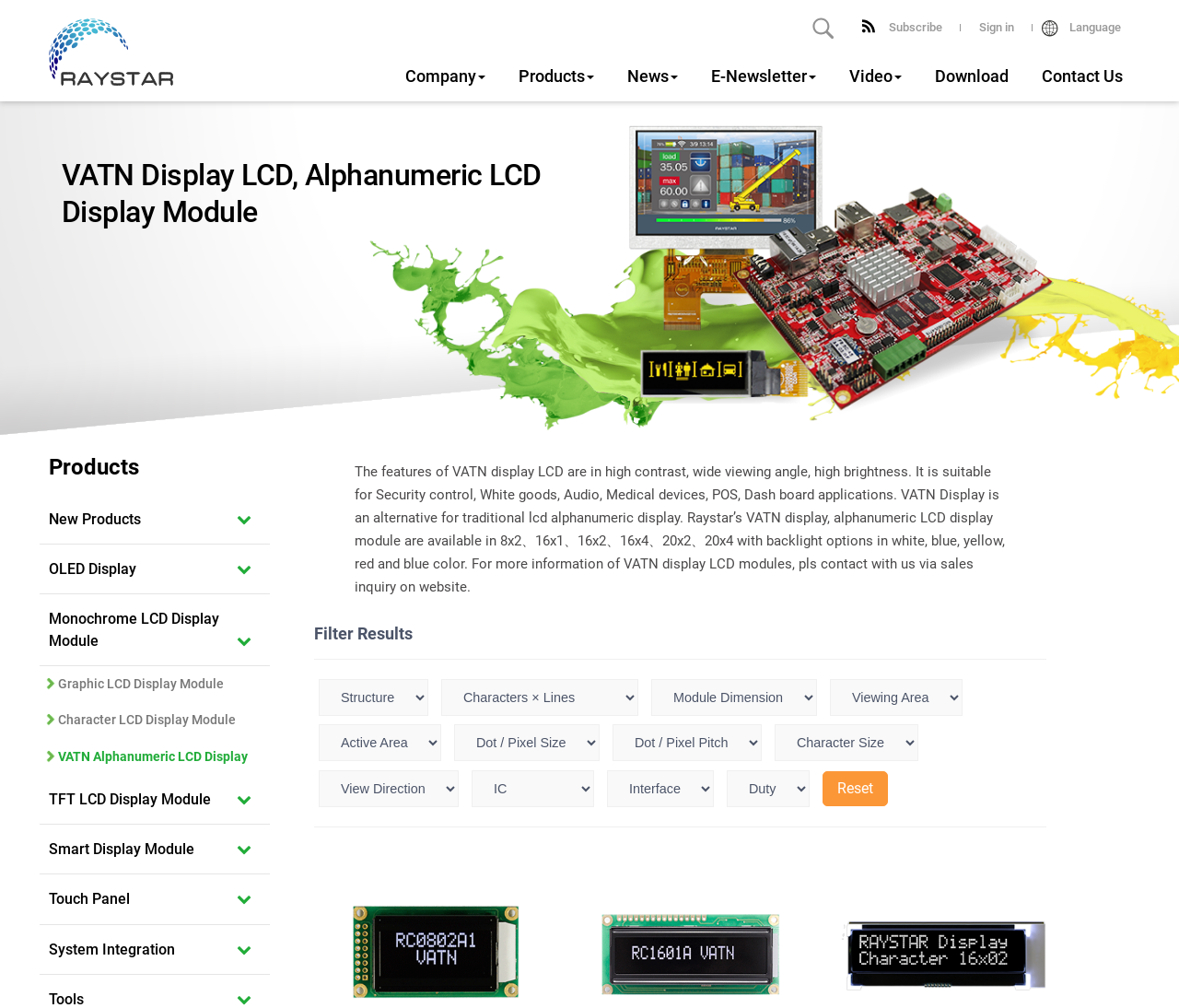Please specify the bounding box coordinates of the clickable section necessary to execute the following command: "Explore VATN alphanumeric LCD display".

[0.049, 0.743, 0.21, 0.758]